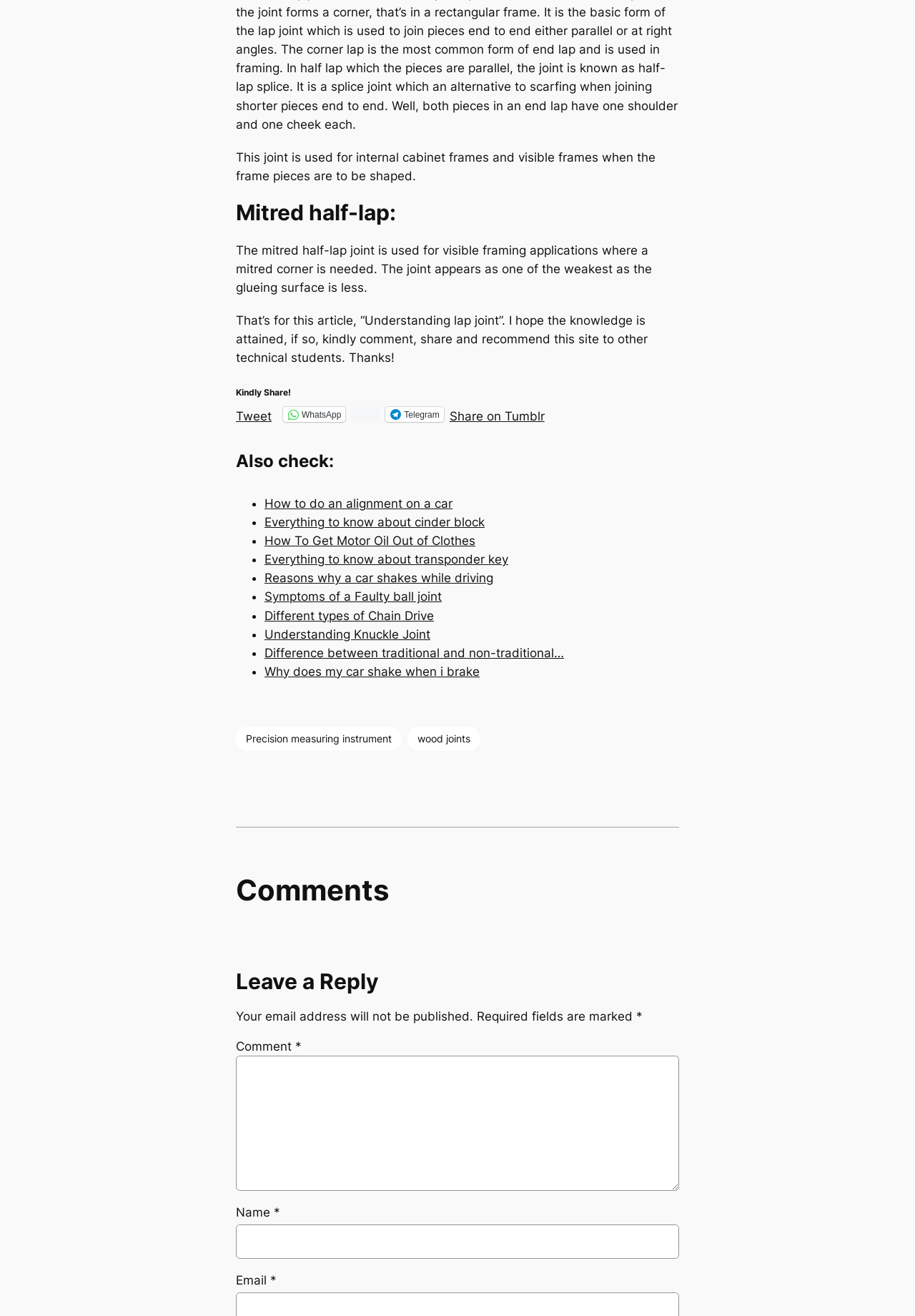Locate the bounding box of the UI element defined by this description: "parent_node: Comment * name="comment"". The coordinates should be given as four float numbers between 0 and 1, formatted as [left, top, right, bottom].

[0.258, 0.76, 0.742, 0.863]